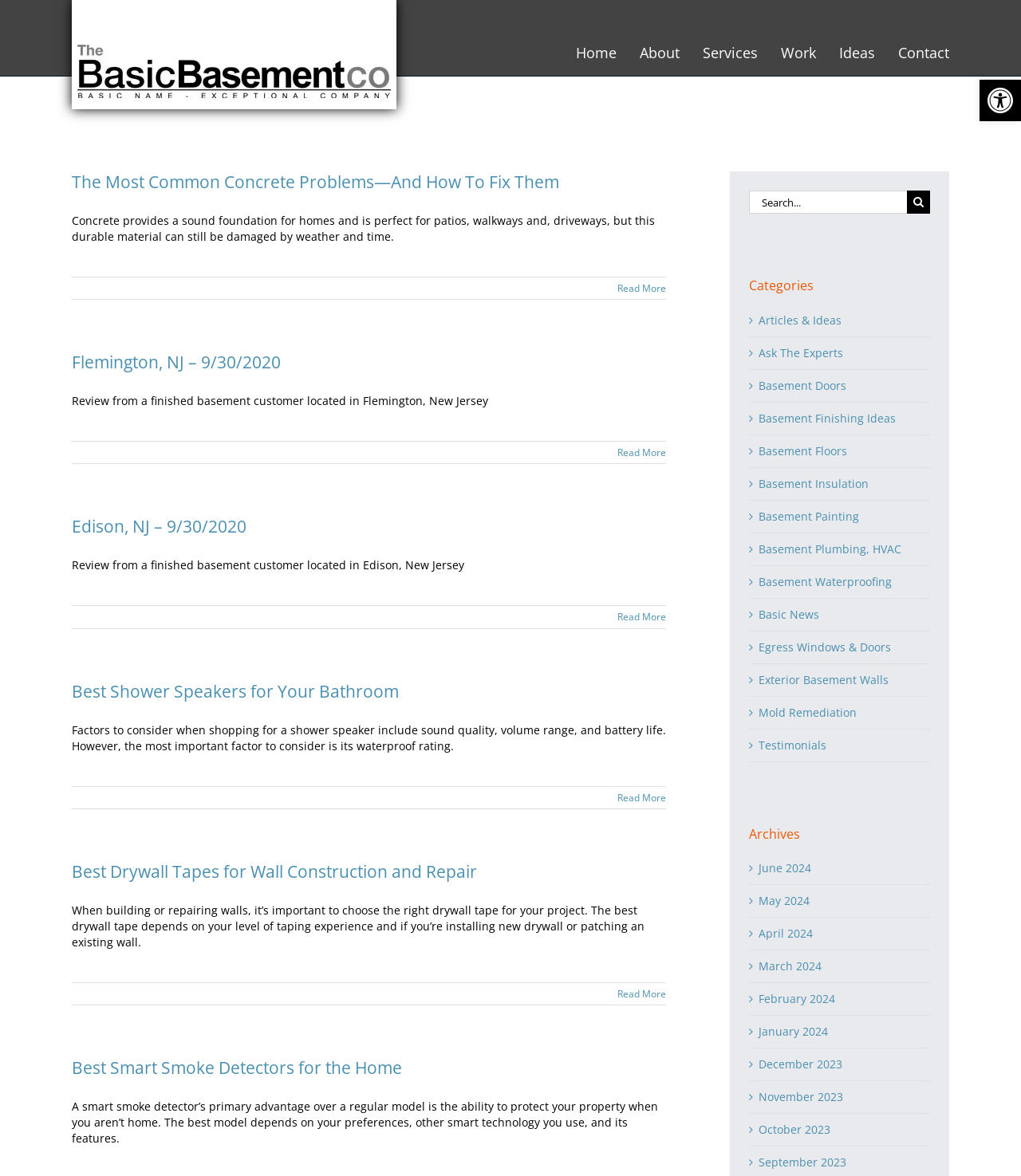Analyze the image and deliver a detailed answer to the question: How many categories are listed under 'Categories'?

Under the 'Categories' section, I counted 15 links, each representing a category. These categories include 'Articles & Ideas', 'Ask The Experts', 'Basement Doors', and so on.